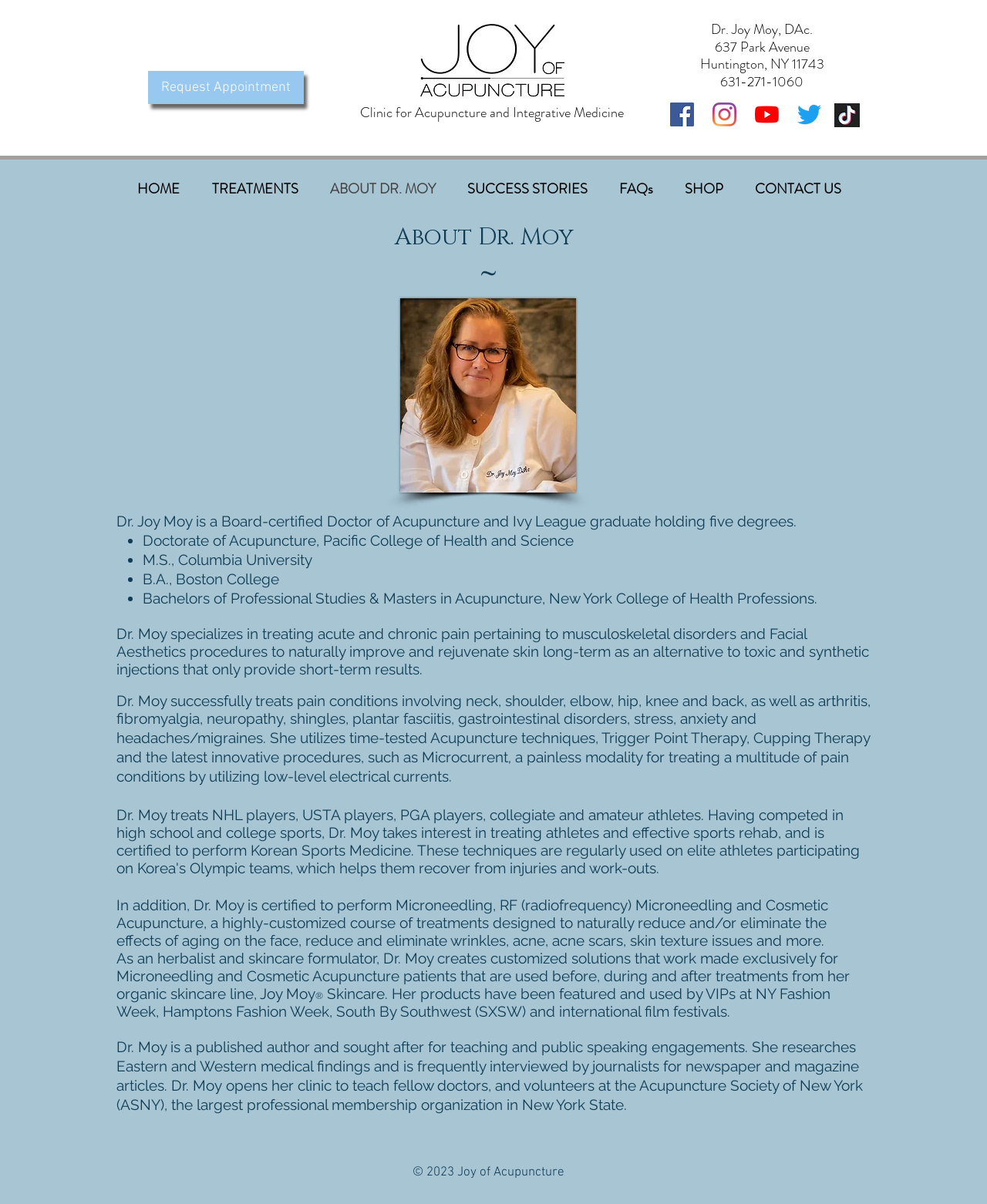What is the primary heading on this webpage?

About Dr. Moy